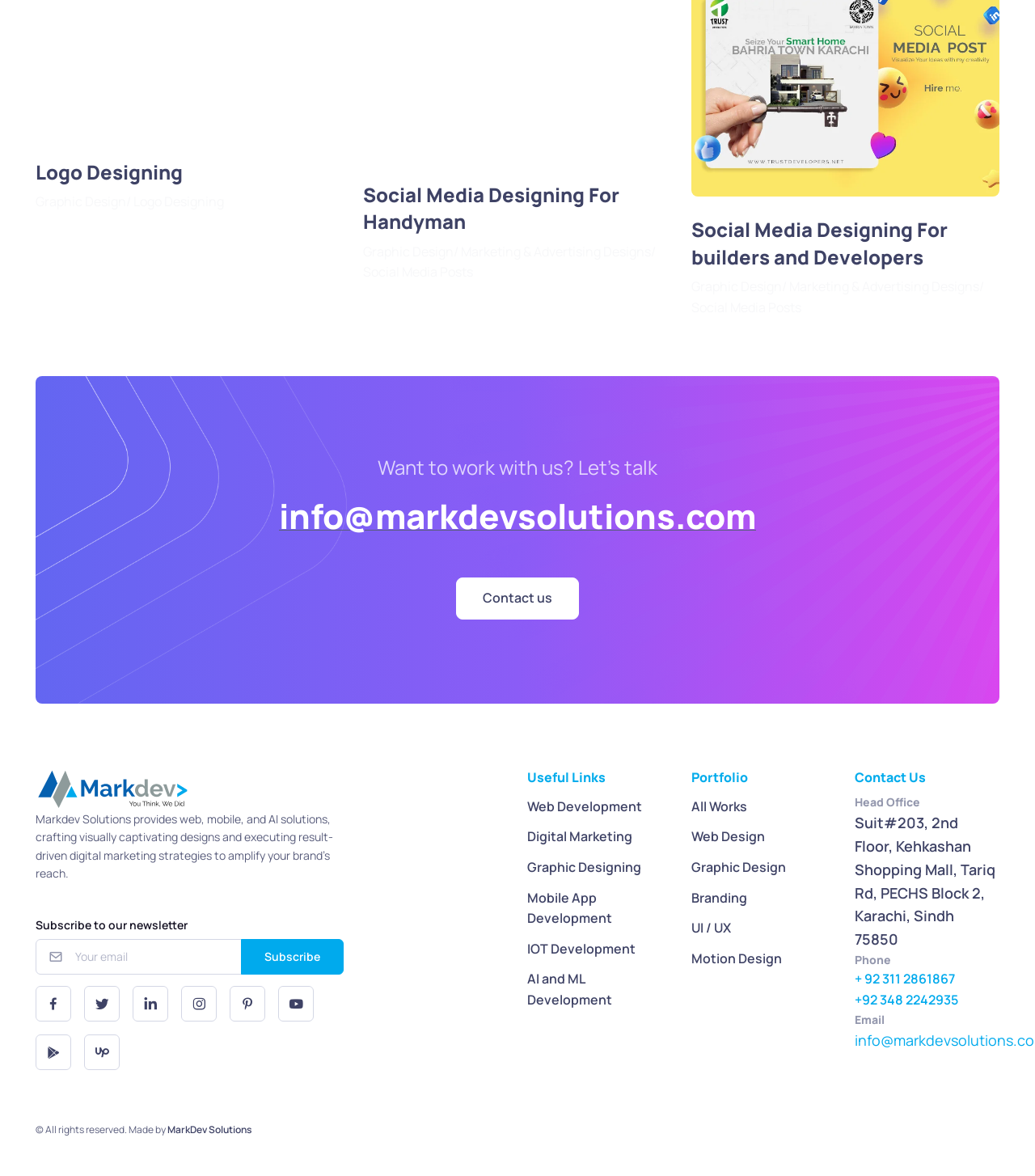Please find the bounding box coordinates of the element's region to be clicked to carry out this instruction: "Contact us".

[0.441, 0.491, 0.559, 0.527]